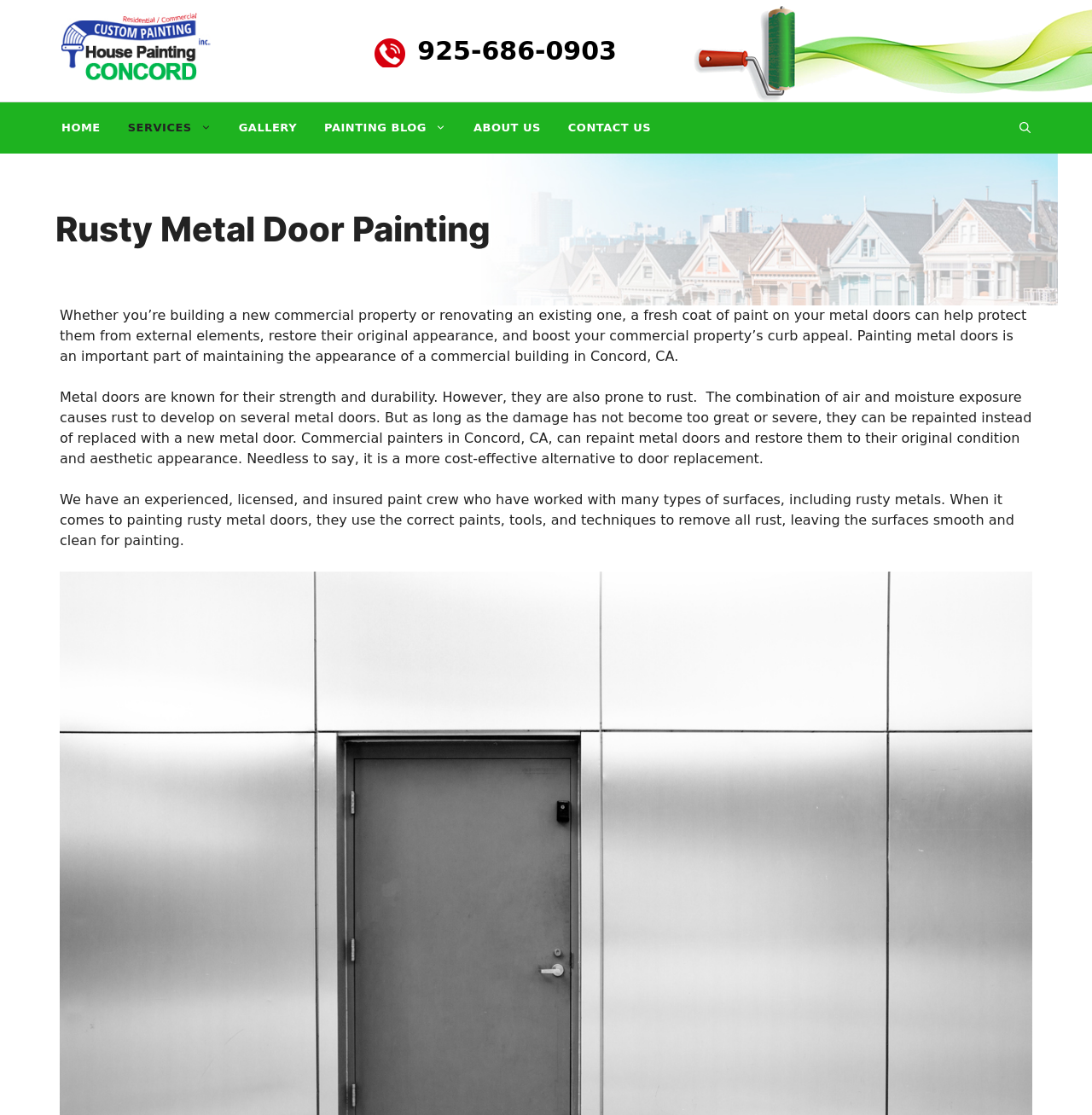Show me the bounding box coordinates of the clickable region to achieve the task as per the instruction: "Open the search bar".

[0.921, 0.092, 0.956, 0.138]